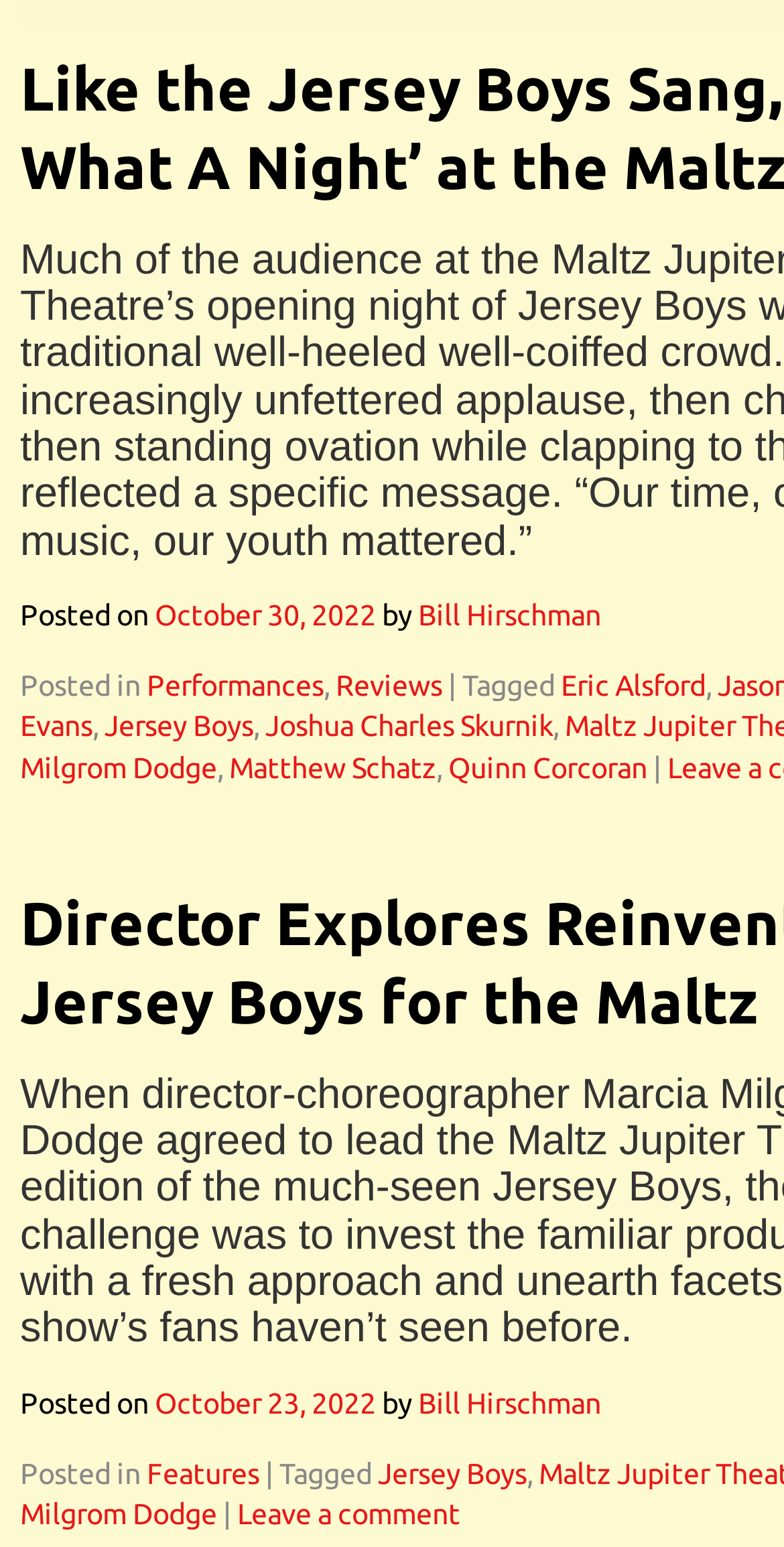Please identify the bounding box coordinates of the element's region that needs to be clicked to fulfill the following instruction: "View EML File". The bounding box coordinates should consist of four float numbers between 0 and 1, i.e., [left, top, right, bottom].

None